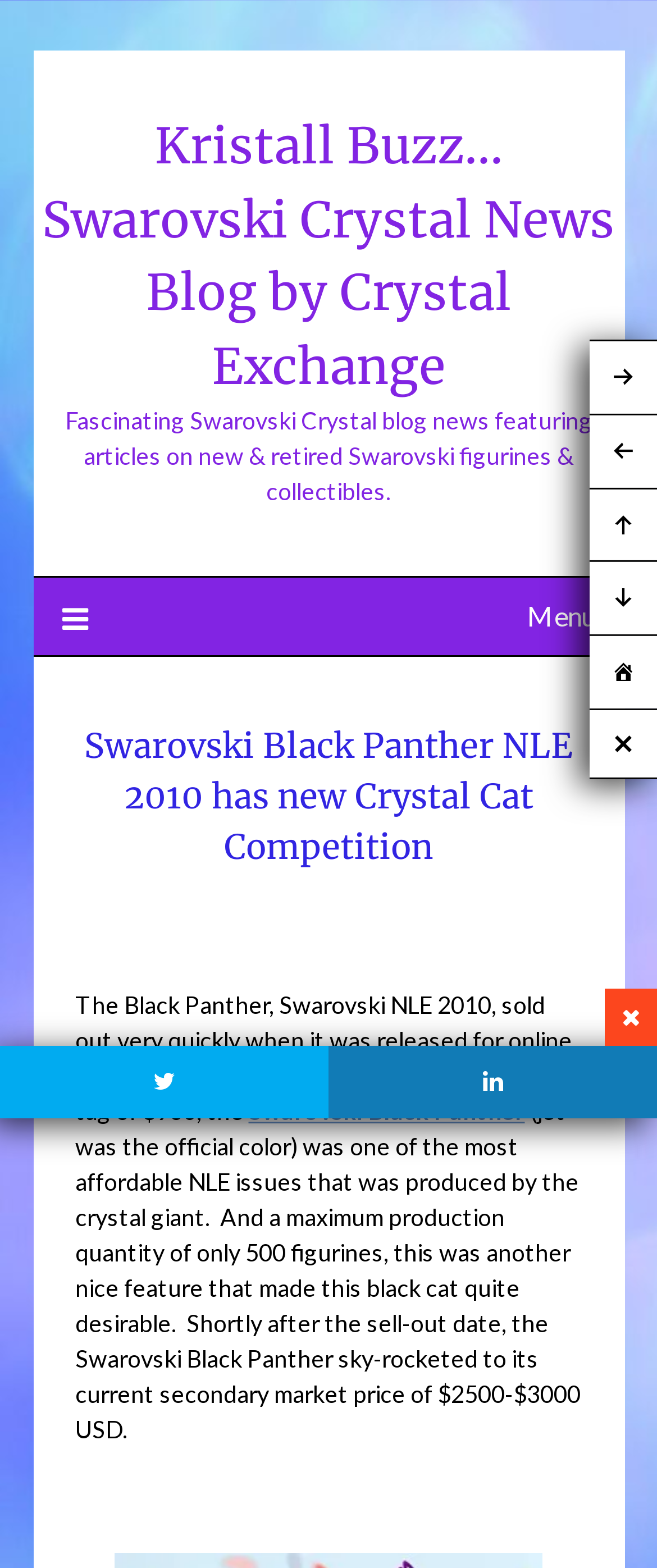Extract the main heading text from the webpage.

Swarovski Black Panther NLE 2010 has new Crystal Cat Competition